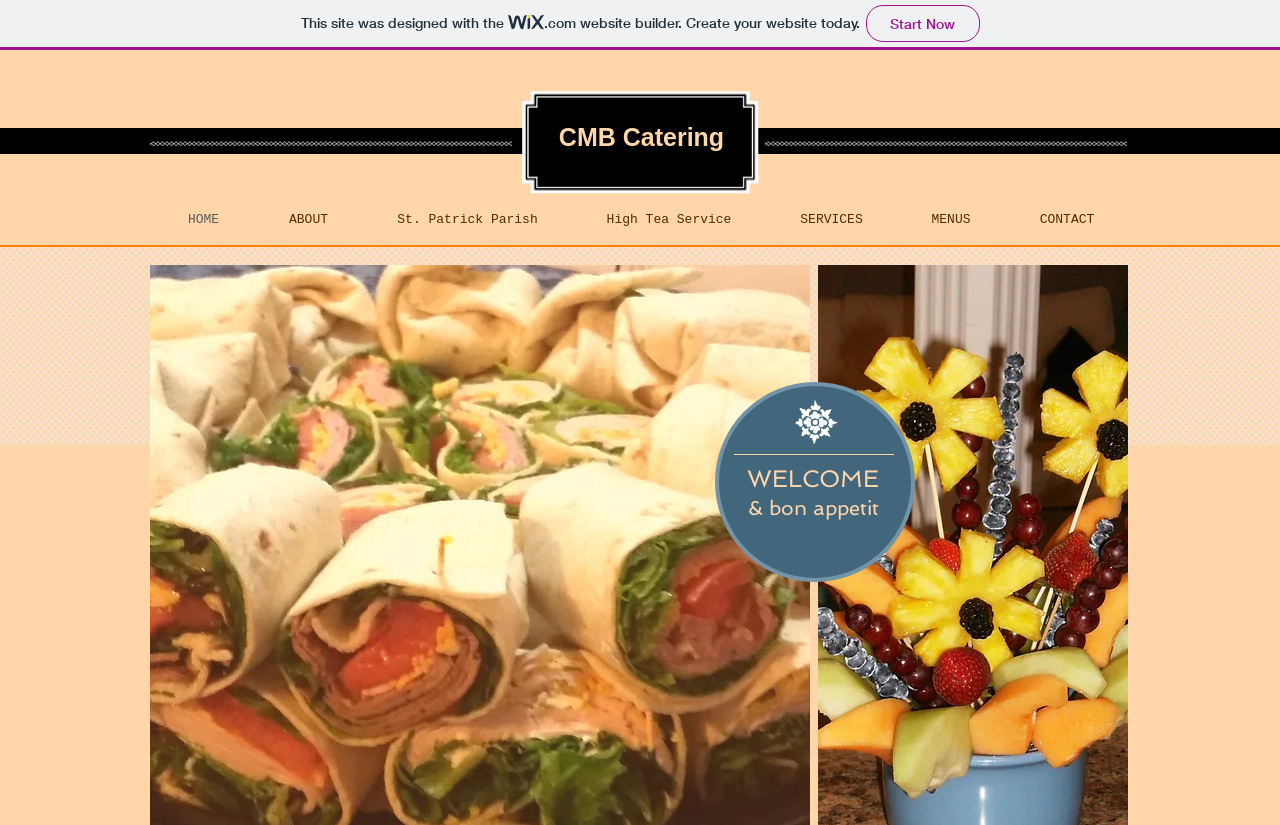Please answer the following question using a single word or phrase: 
How many navigation links are there?

8